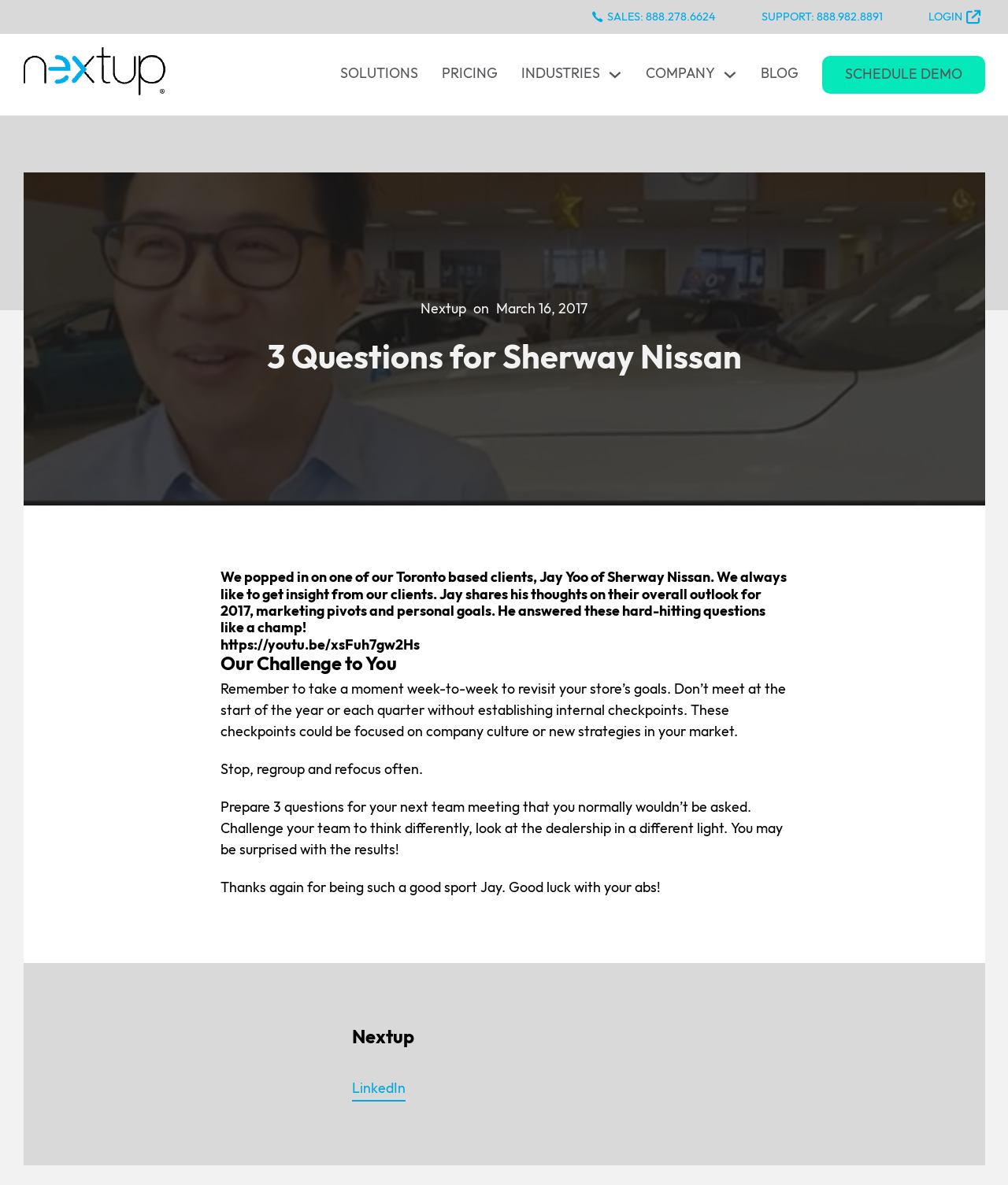What is the link to the video?
Please provide a single word or phrase as your answer based on the image.

https://youtu.be/xsFuh7gw2Hs